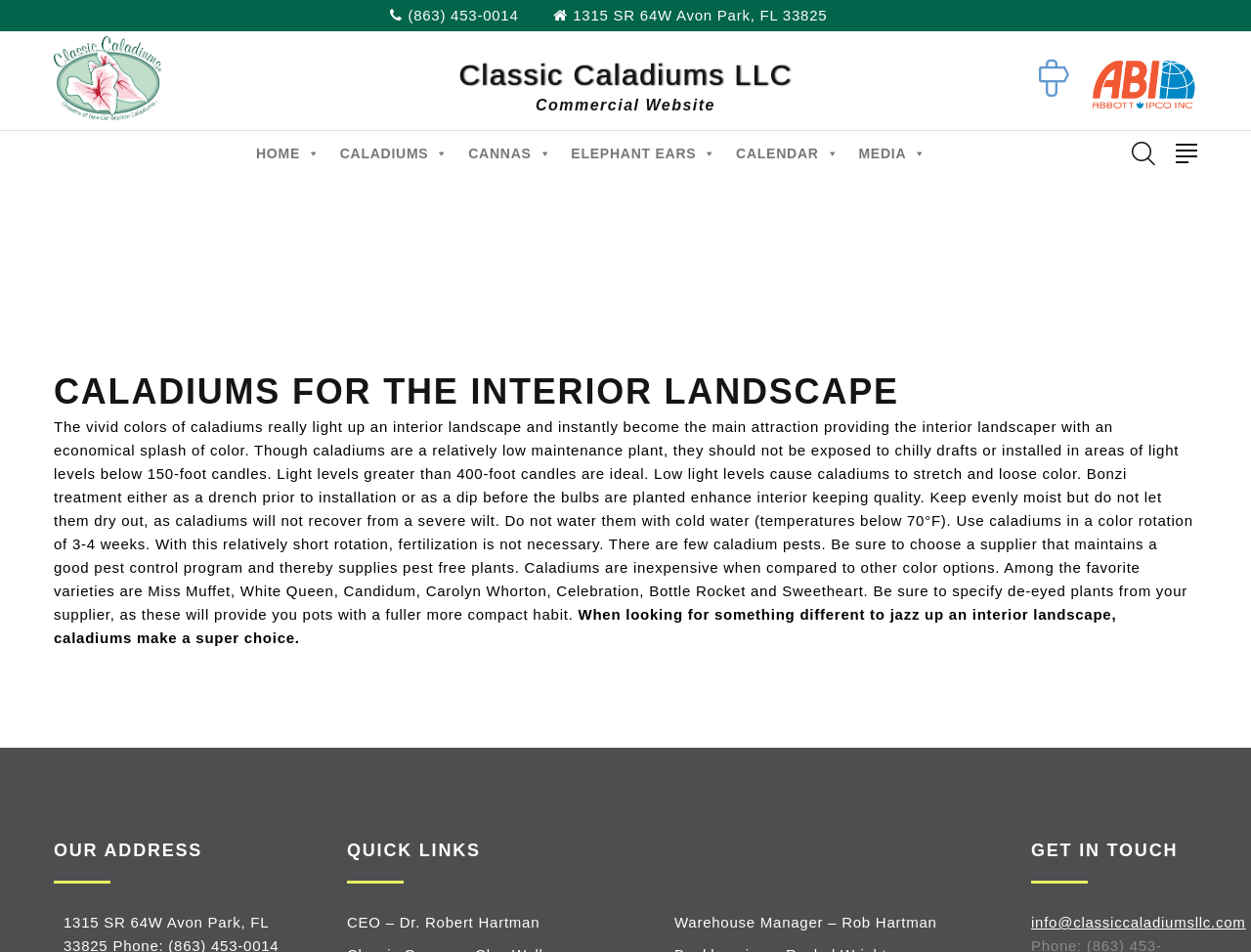Please locate the bounding box coordinates of the region I need to click to follow this instruction: "Get in touch via email".

[0.824, 0.96, 0.996, 0.977]